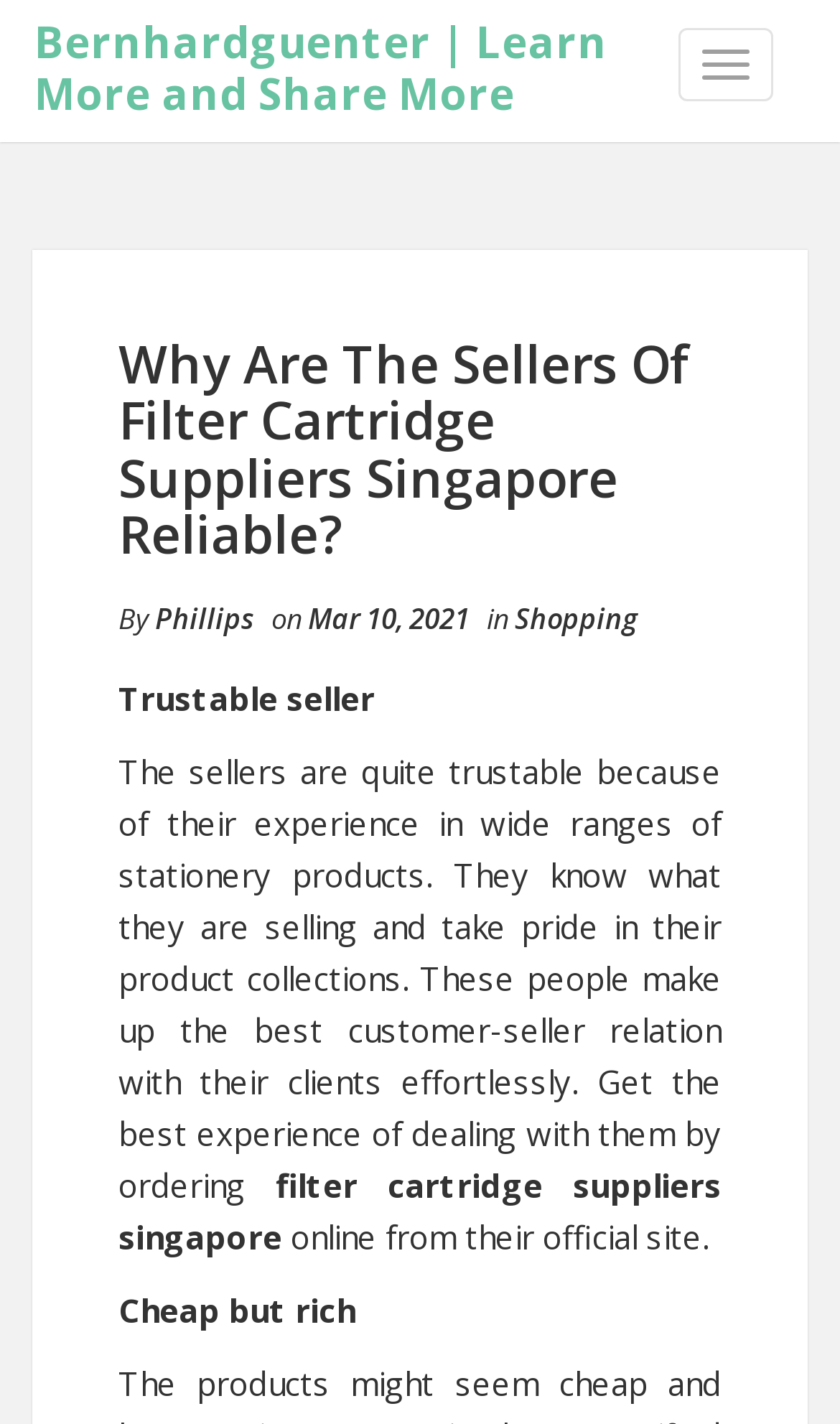What is the relation between the sellers and their clients?
Please provide a comprehensive answer based on the visual information in the image.

According to the text, the sellers make up the best customer-seller relation with their clients effortlessly, indicating a strong and positive relationship between the two parties.